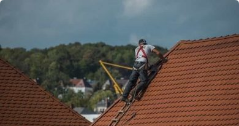Based on the visual content of the image, answer the question thoroughly: What is the worker using to reach the apex of the roof?

According to the caption, the laborer is utilizing a ladder to reach the highest point of the roof, demonstrating proper safety measures in high-altitude work.